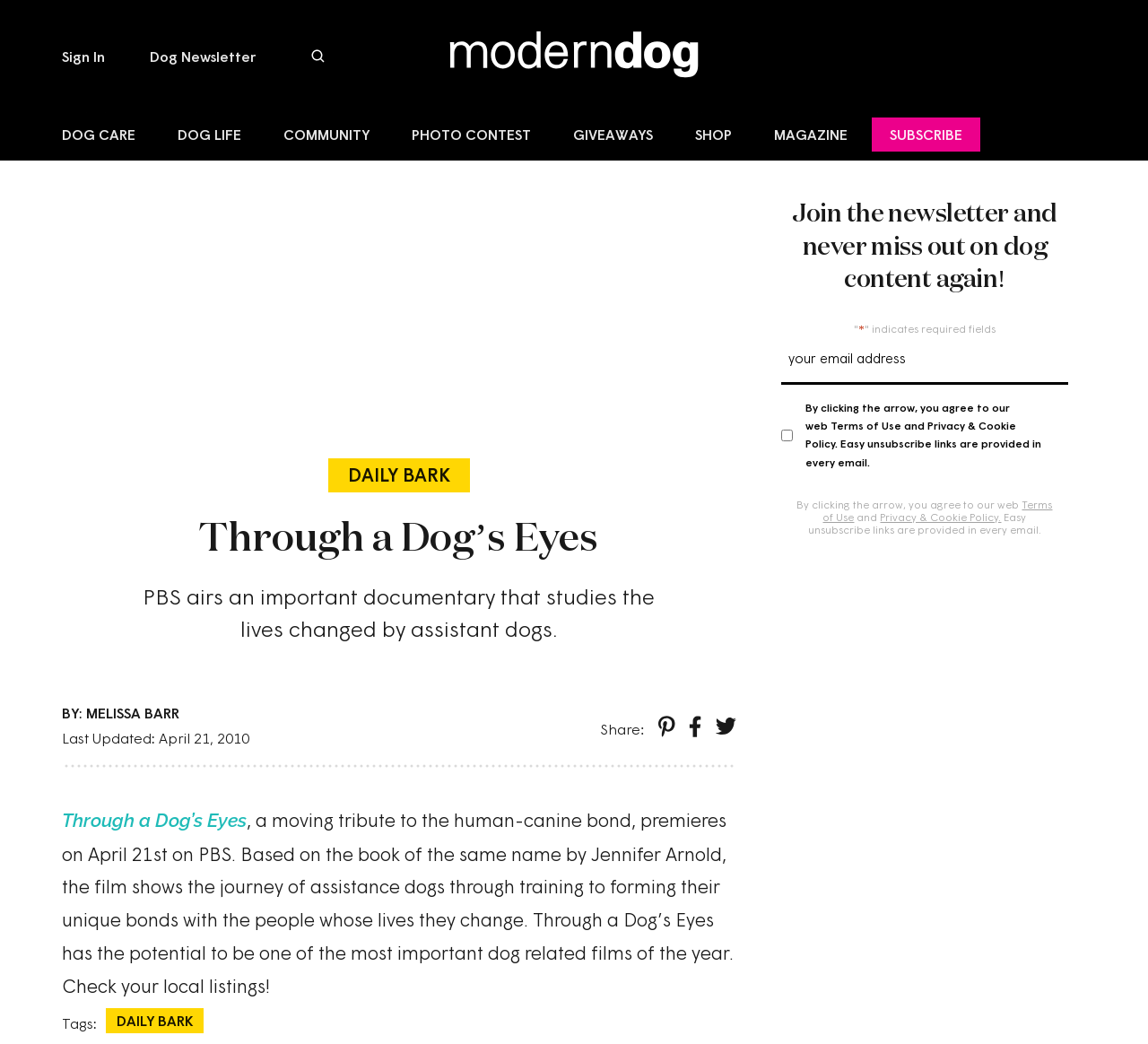Select the bounding box coordinates of the element I need to click to carry out the following instruction: "Read the article 'Through a Dog’s Eyes'".

[0.122, 0.489, 0.573, 0.539]